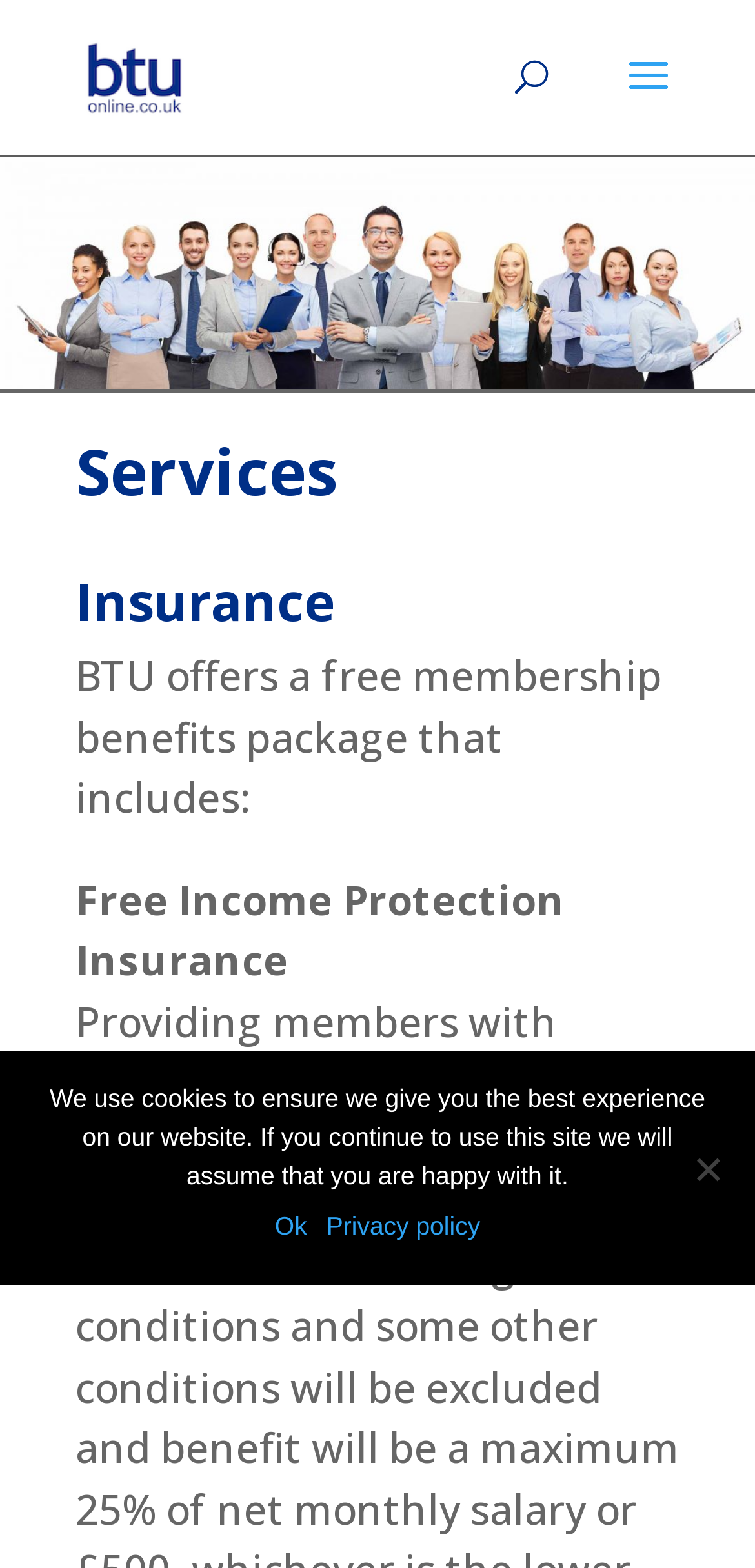Reply to the question with a single word or phrase:
What is the first service offered by BTU?

Free Income Protection Insurance